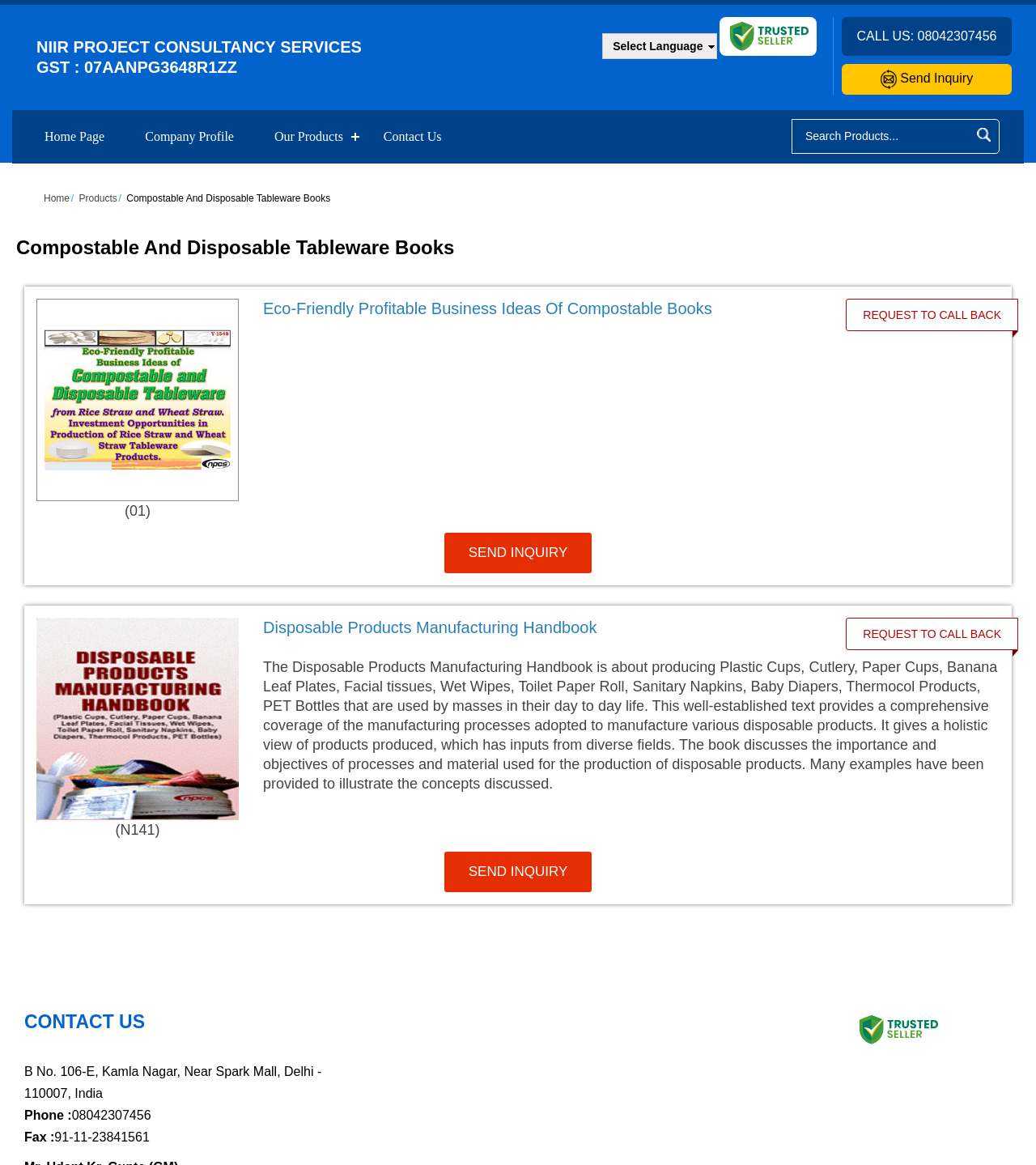Using the details from the image, please elaborate on the following question: What type of products does the company manufacture?

The company manufactures compostable and disposable tableware products, as indicated by the heading element at the top of the webpage, which reads 'Compostable And Disposable Tableware Books In Delhi, Compostable And Disposable Tableware Books Manufacturer,Supplier,Service Provider'.